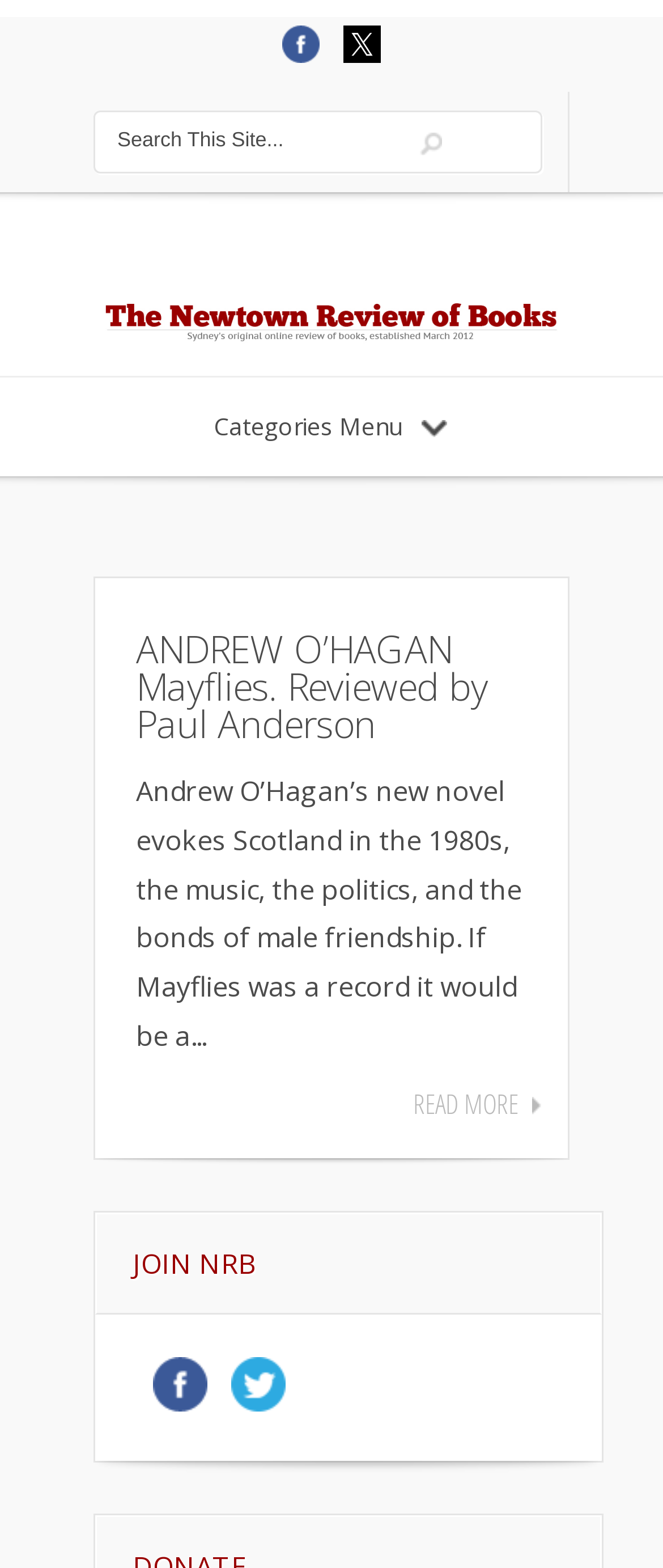Can you find the bounding box coordinates of the area I should click to execute the following instruction: "Submit search query"?

[0.633, 0.085, 0.667, 0.1]